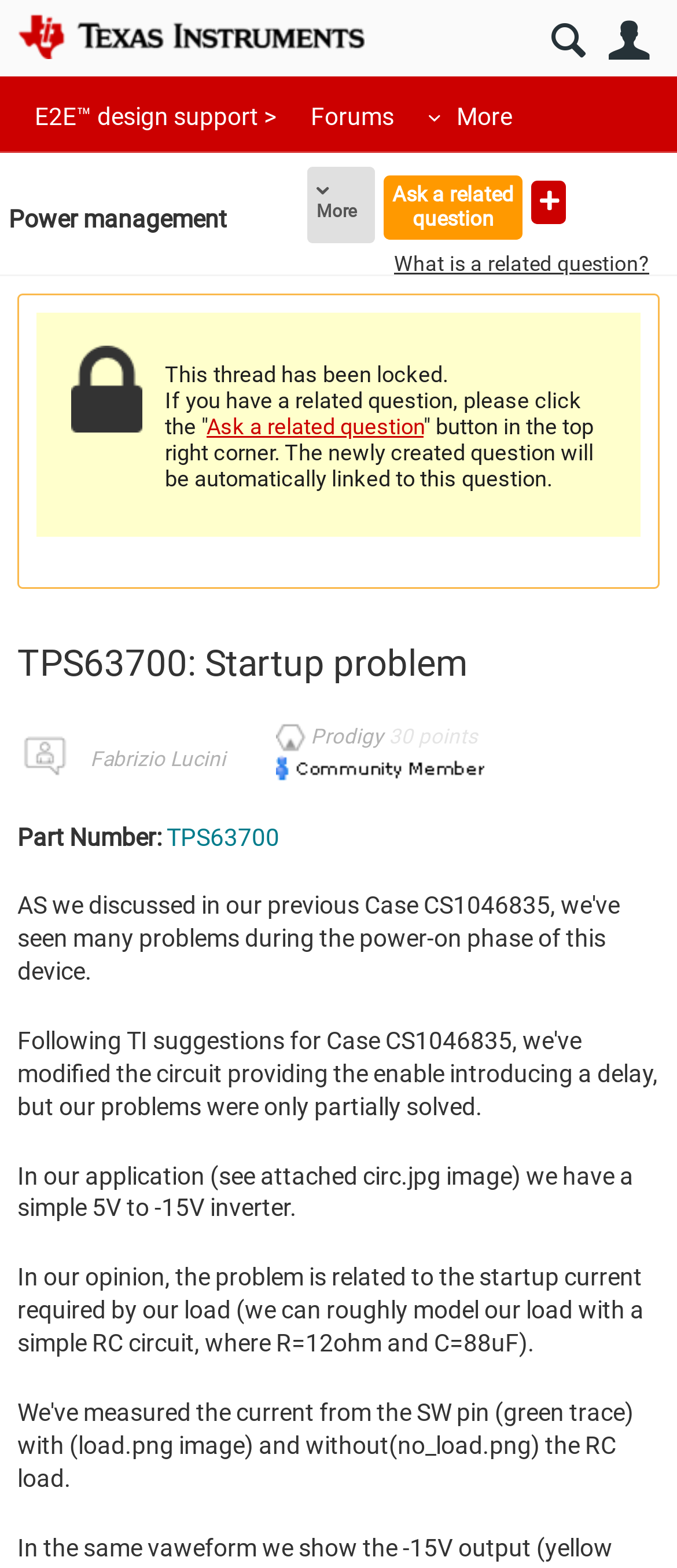What is the rating of the user who started this thread?
Please give a well-detailed answer to the question.

The rating is mentioned next to the username 'Fabrizio Lucini' as '30 points', indicating the user's reputation or rating on the forum.